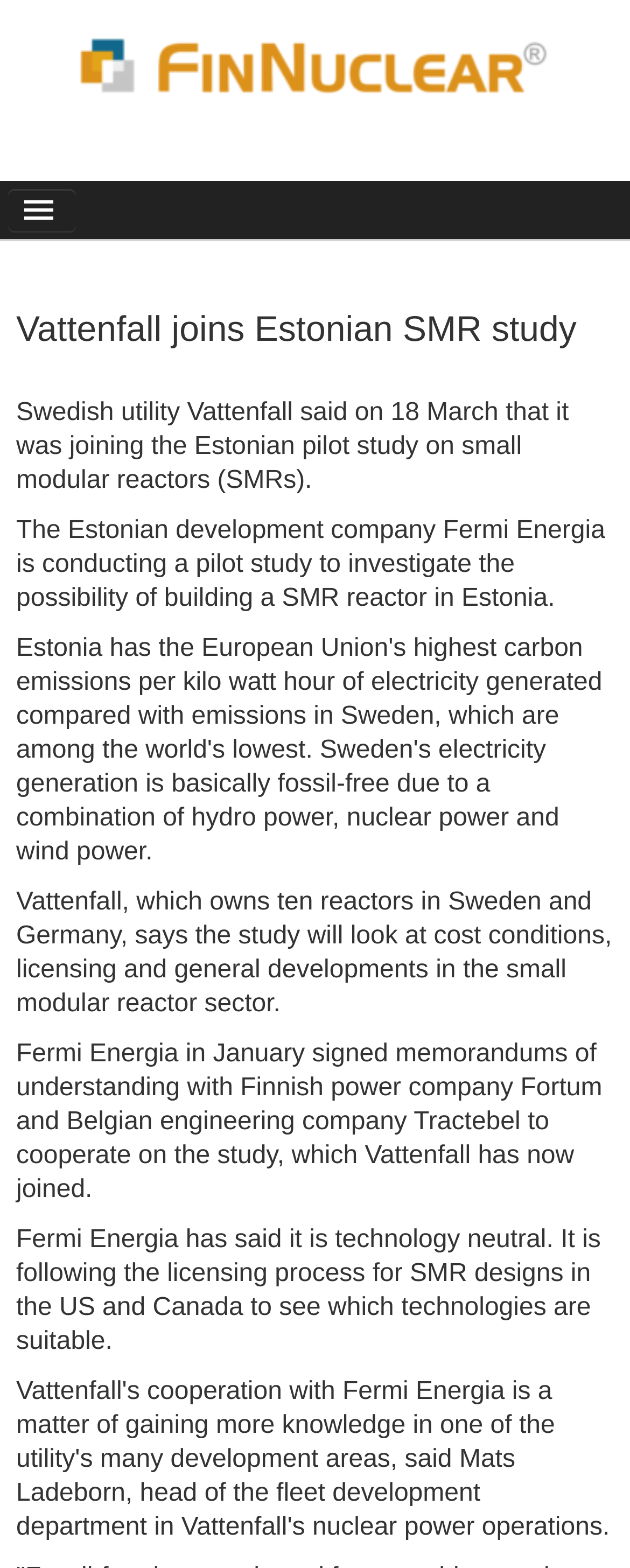What is Fermi Energia's stance on technology?
Give a single word or phrase answer based on the content of the image.

technology neutral